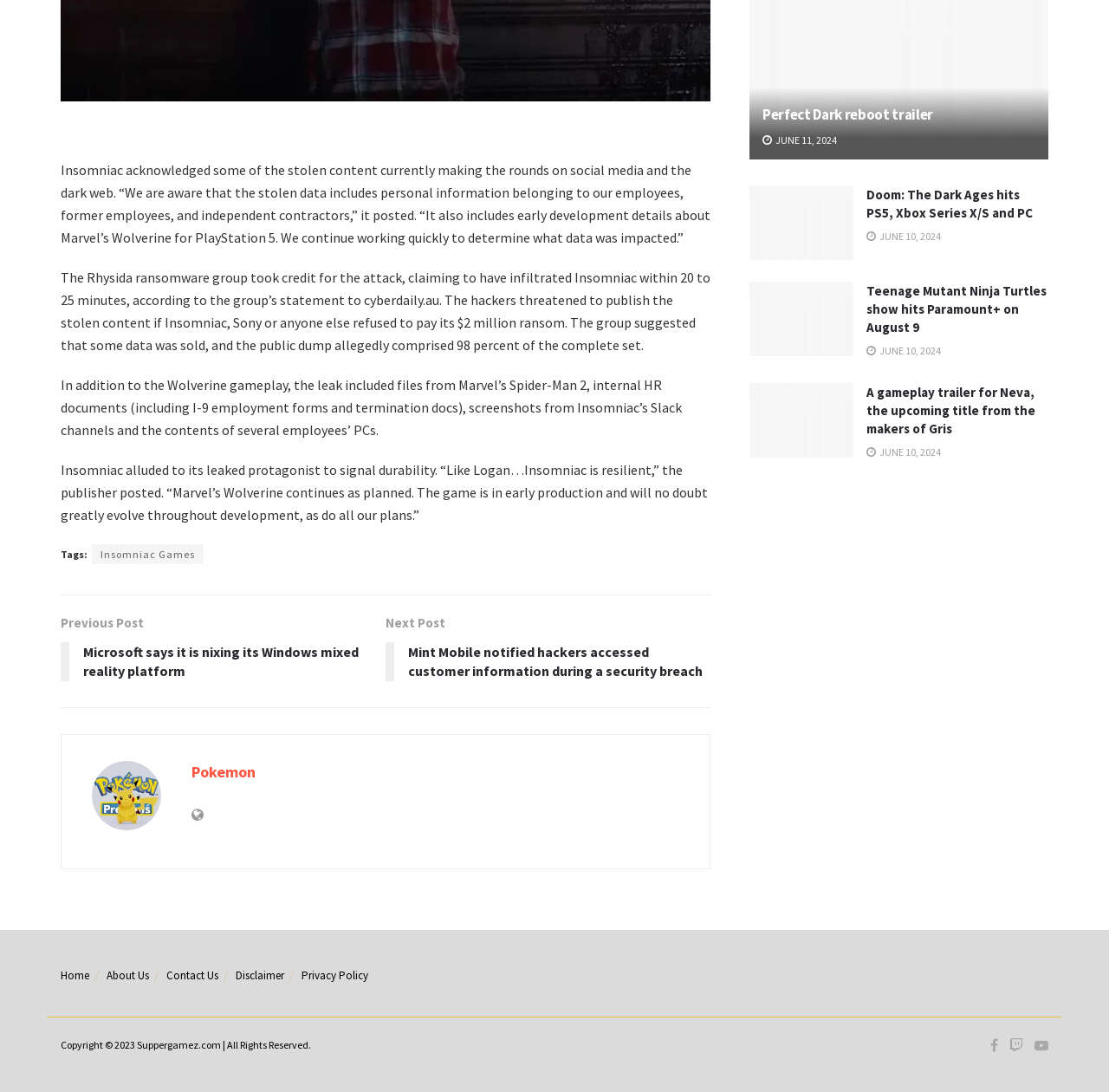Answer the following inquiry with a single word or phrase:
What is the topic of the article mentioned in the link 'Previous Post'

Windows mixed reality platform